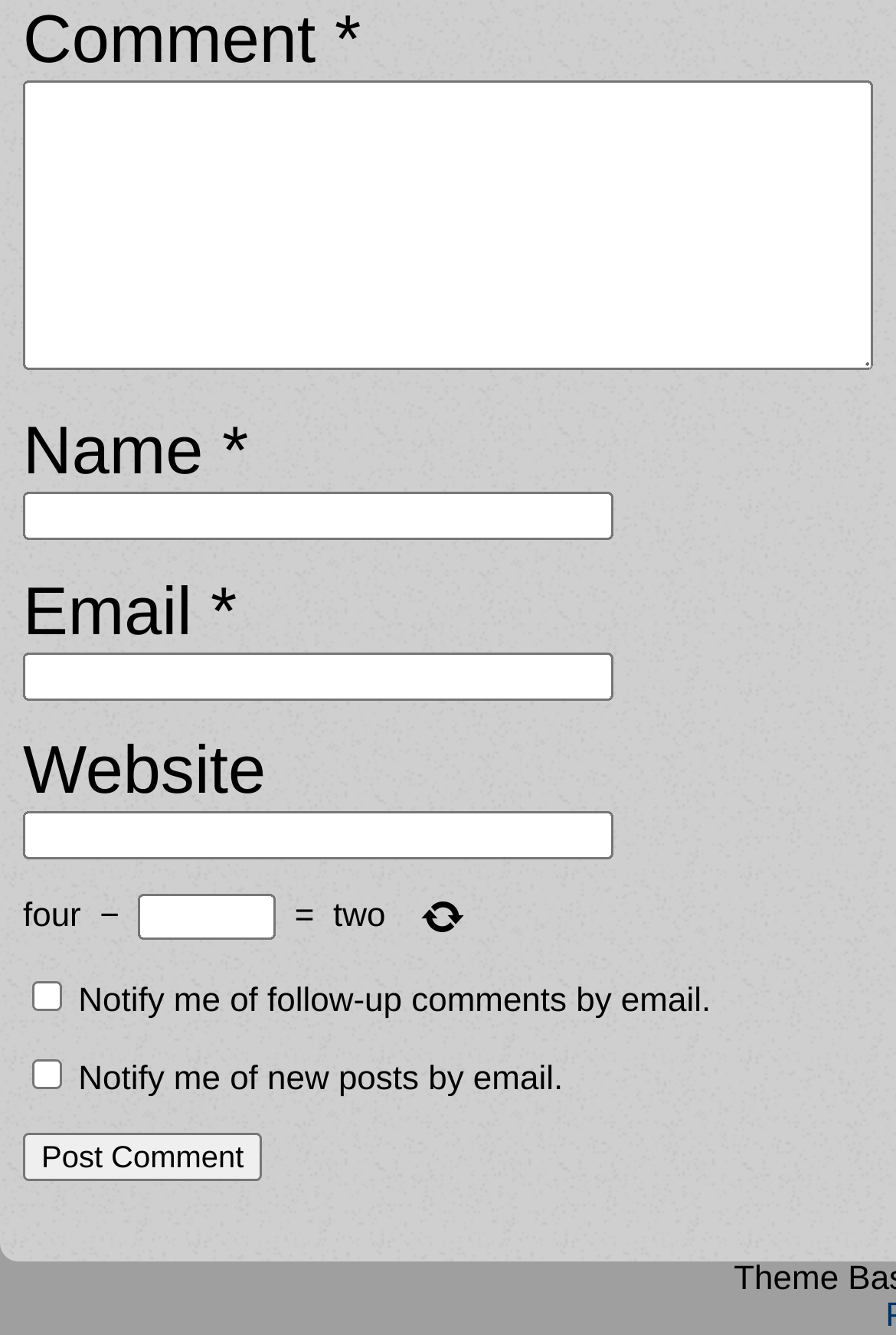Using the provided element description, identify the bounding box coordinates as (top-left x, top-left y, bottom-right x, bottom-right y). Ensure all values are between 0 and 1. Description: name="submit" value="Post Comment"

[0.026, 0.849, 0.293, 0.885]